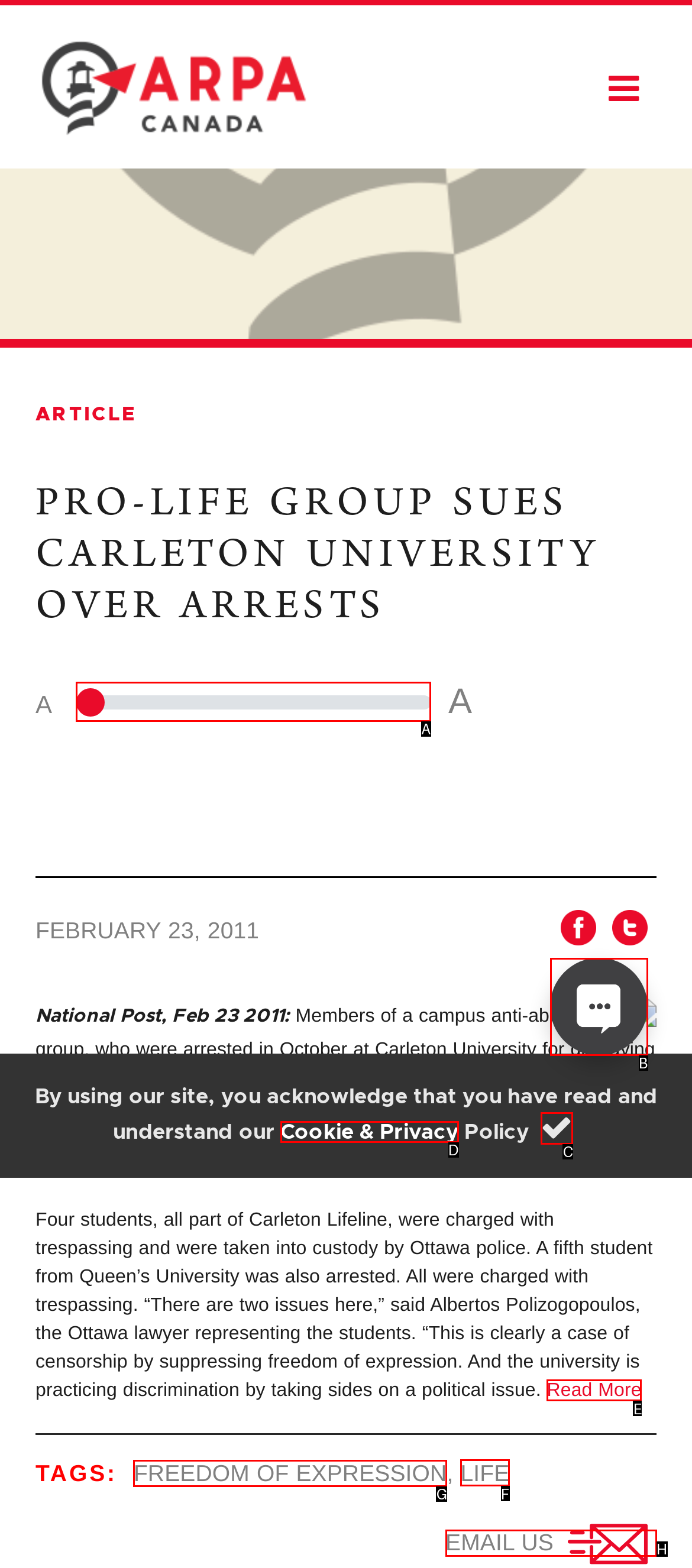Identify the HTML element to select in order to accomplish the following task: Click the FREEDOM OF EXPRESSION tag
Reply with the letter of the chosen option from the given choices directly.

G